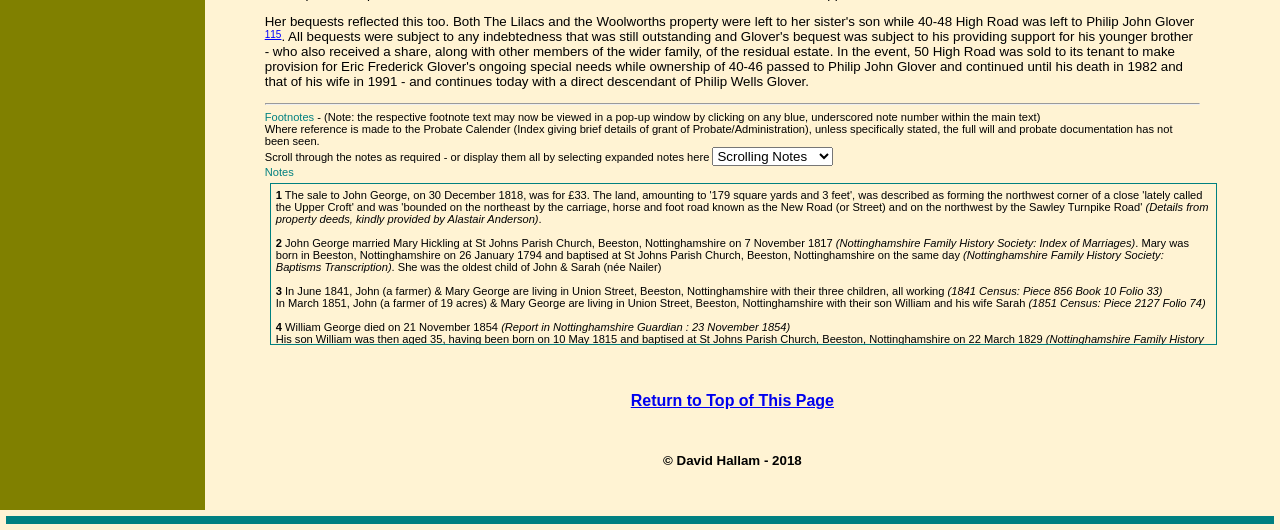How many children did John and Mary George have?
Kindly offer a detailed explanation using the data available in the image.

In the 1841 Census, John and Mary George are living with their three children, all working. This information is provided in the text.